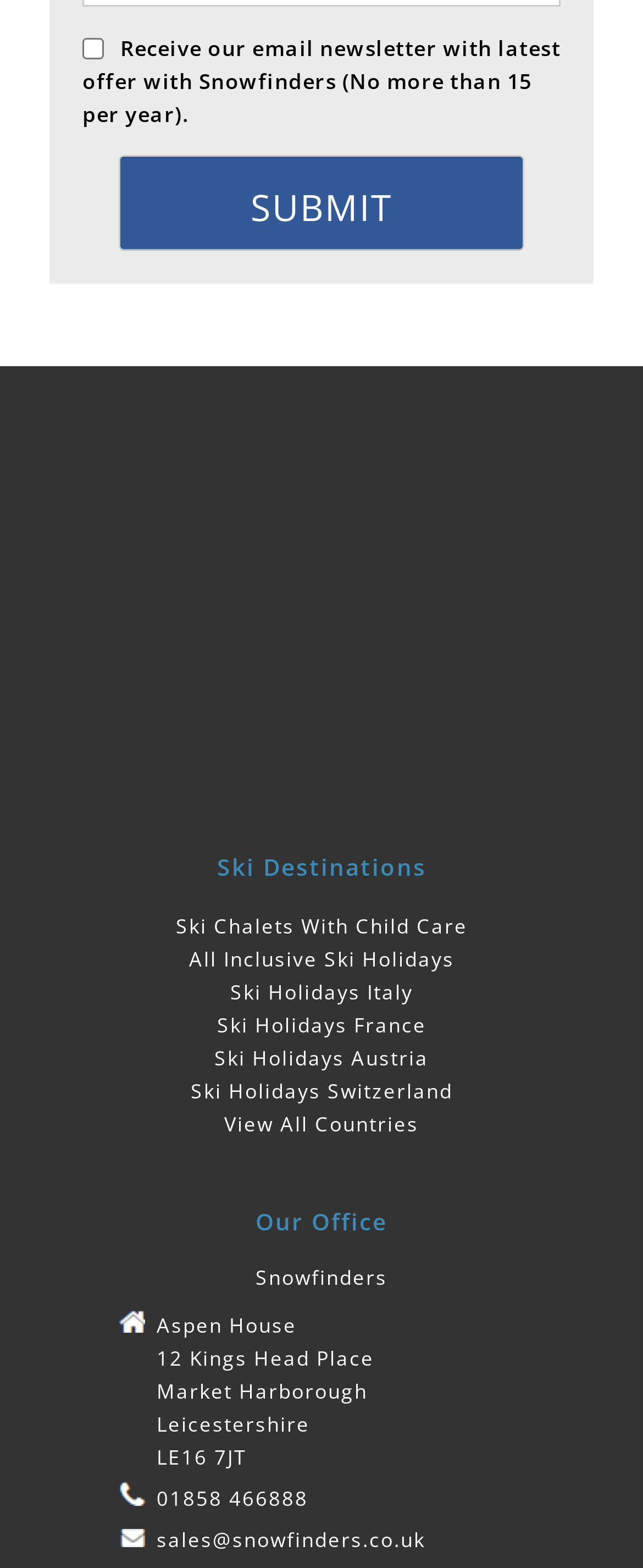Find the bounding box coordinates for the area you need to click to carry out the instruction: "Email Snowfinders". The coordinates should be four float numbers between 0 and 1, indicated as [left, top, right, bottom].

[0.244, 0.973, 0.662, 0.991]